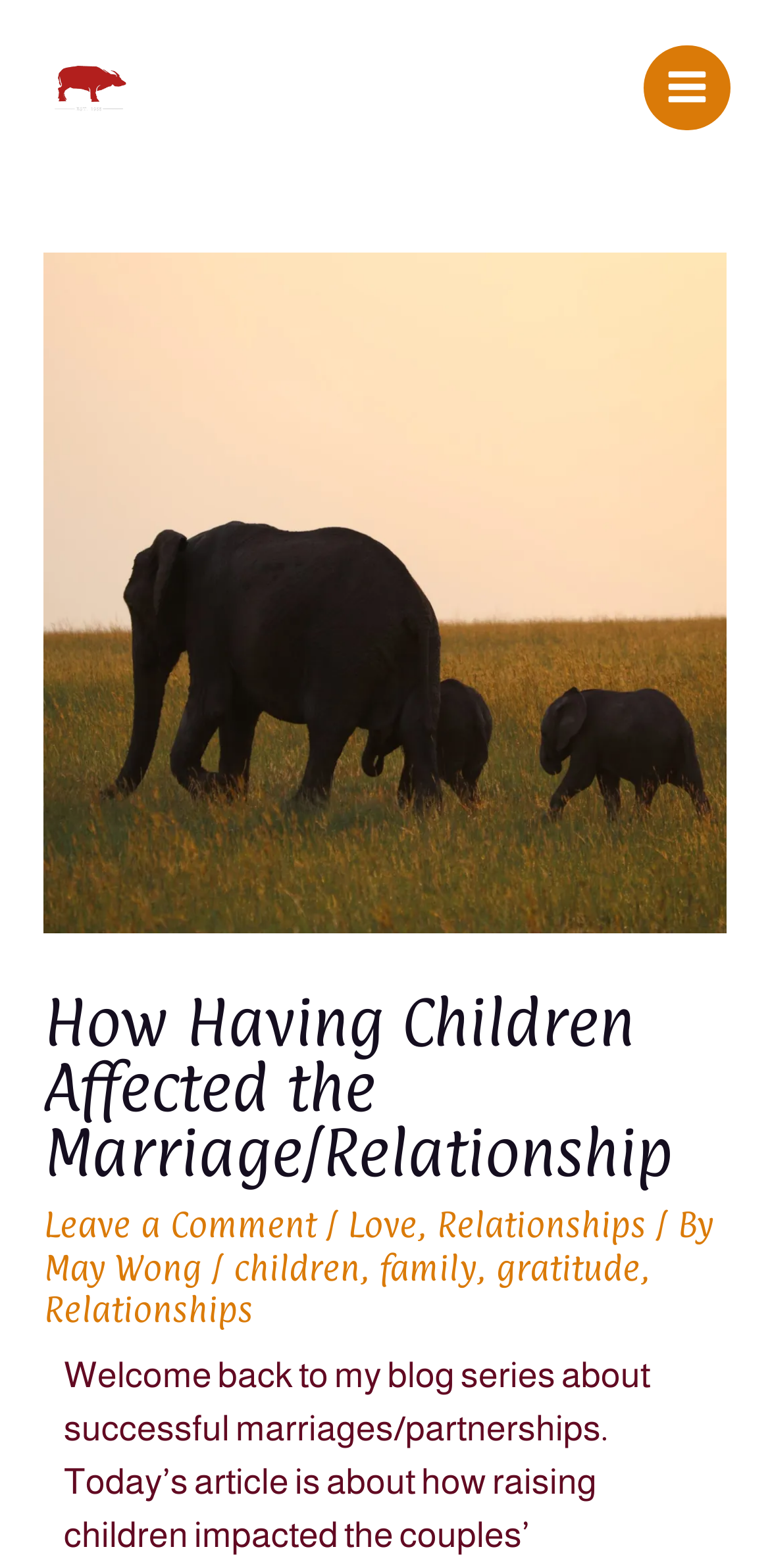Write an extensive caption that covers every aspect of the webpage.

The webpage is about the effects of having children on marriage and relationships, written by May Q. Wong. At the top left corner, there is a transparent logo with white text, accompanied by an image of the same logo. On the top right corner, there is a main menu button. 

Below the logo, there is a large featured image related to children and couples, taking up most of the width of the page. Above the image, the title "How Having Children Affected the Marriage/Relationship" is prominently displayed. 

Underneath the title, there are several links and text elements. A "Leave a Comment" link is situated on the left, followed by a "/" symbol, and then a "Love" link. Next to it is a "," symbol, and then a "Relationships" link. The phrase "/ By" is displayed, followed by a link to the author's name, "May Wong". 

On the same line, there are several more links, including "children", "family", and "gratitude", separated by commas. Below this line, there is another "Relationships" link. Overall, the webpage appears to be a blog post or article discussing the impact of having children on relationships, with a focus on love, family, and gratitude.